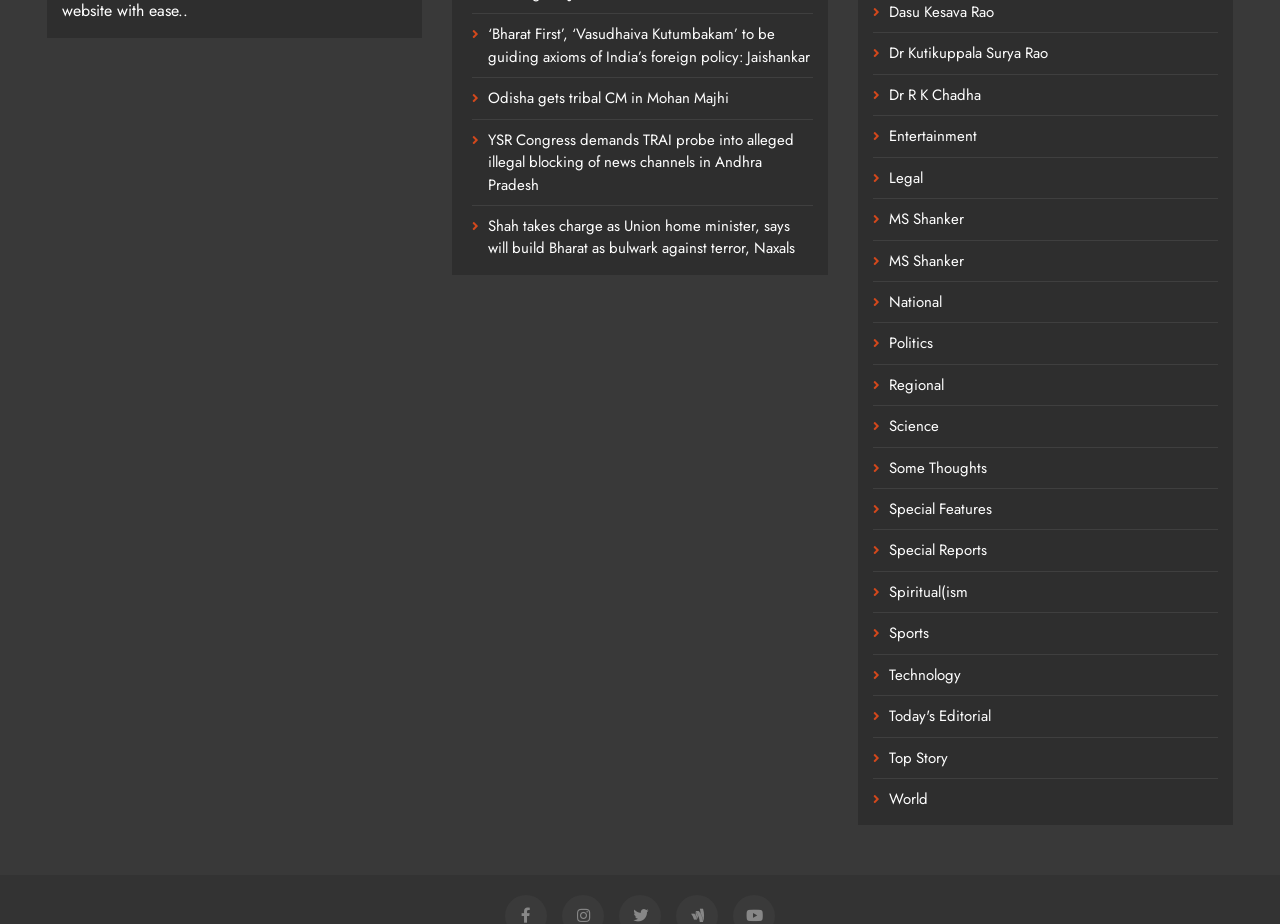Please provide a one-word or short phrase answer to the question:
What is the title of the first news article?

Bharat First